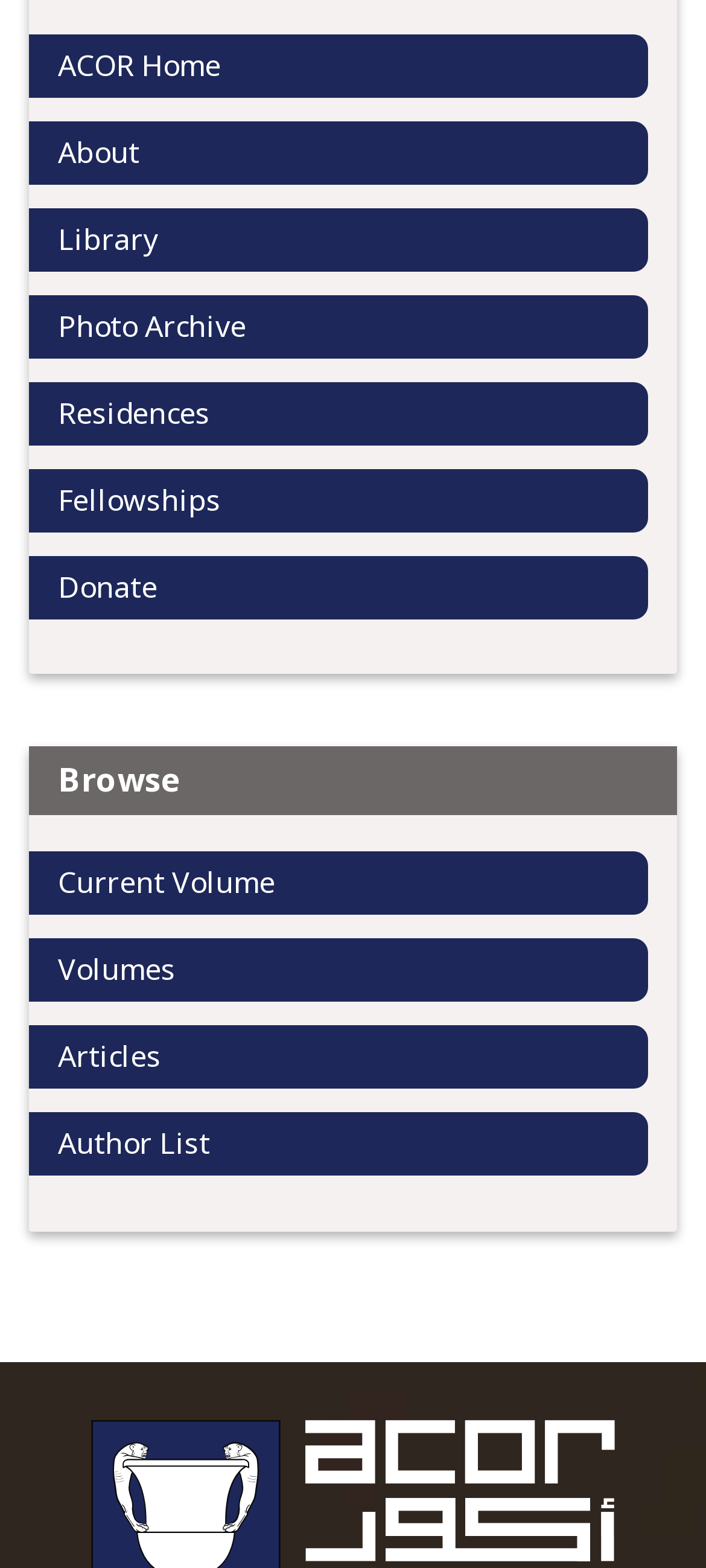Analyze the image and give a detailed response to the question:
What is the second link in the 'Browse' section?

I looked at the 'Browse' section and found the links 'Current Volume', 'Volumes', 'Articles', and 'Author List'. The second link is 'Volumes'.